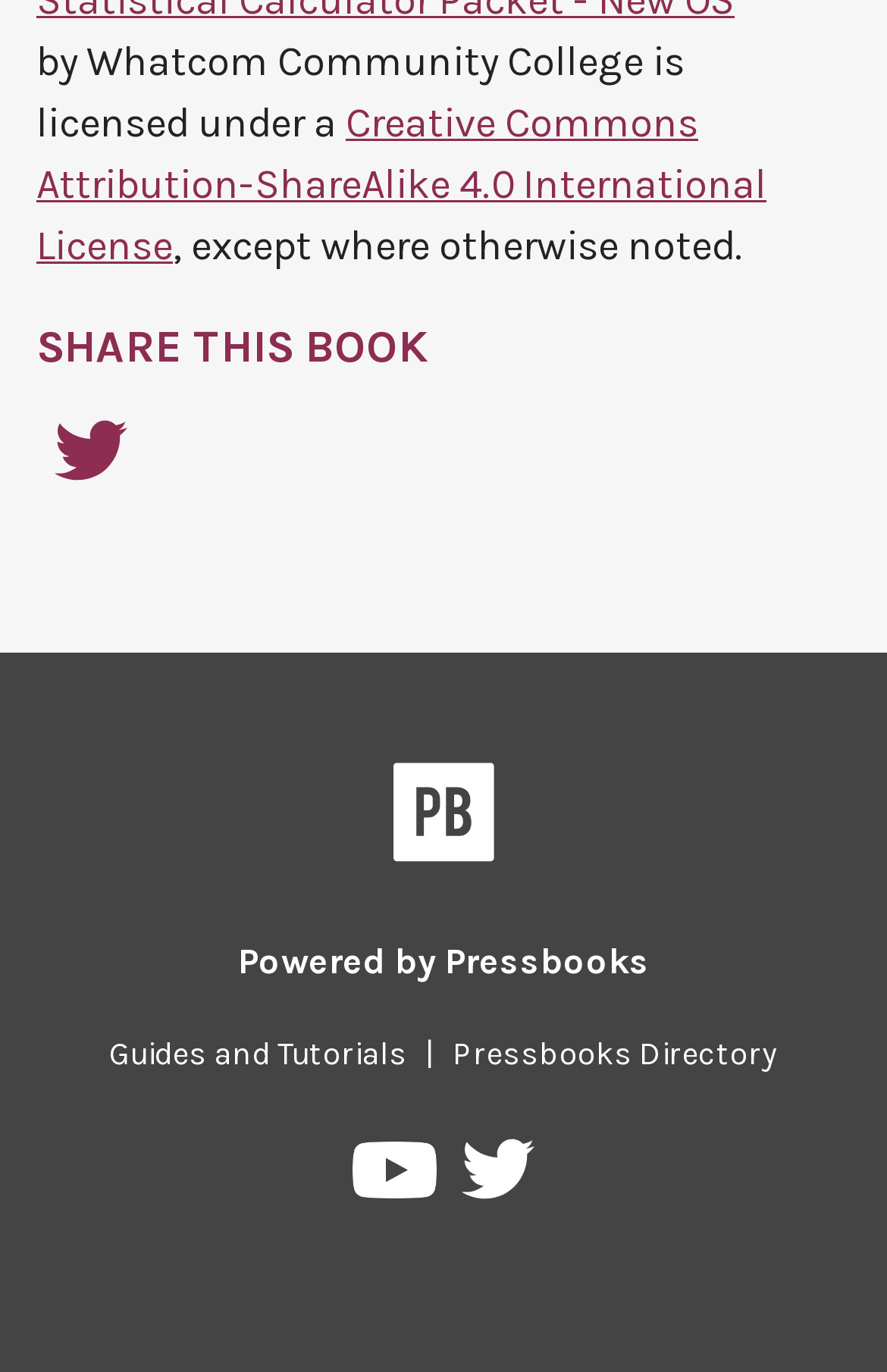Show me the bounding box coordinates of the clickable region to achieve the task as per the instruction: "Check Pressbooks on Twitter".

[0.52, 0.828, 0.602, 0.893]